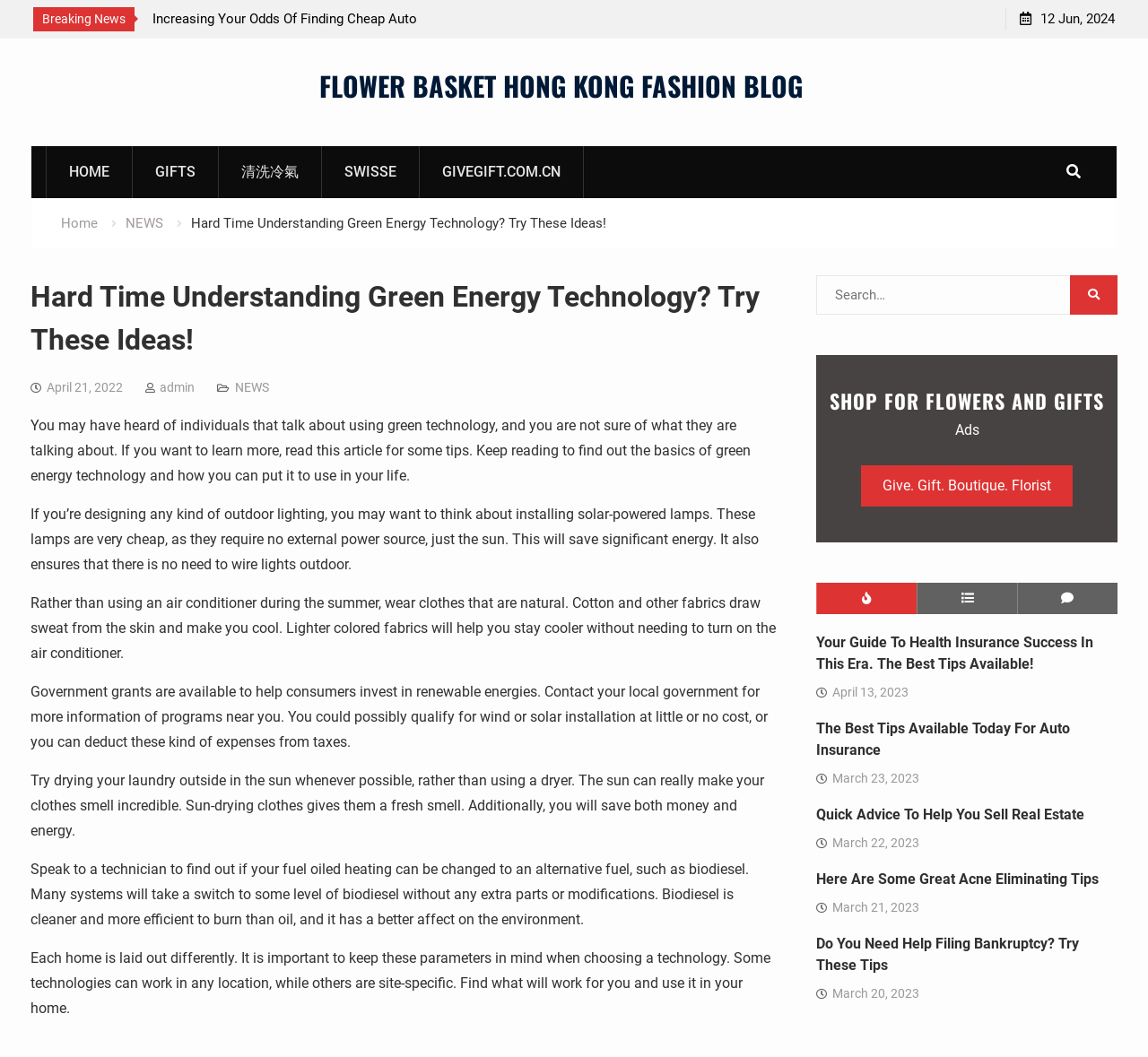Generate a comprehensive caption for the webpage you are viewing.

This webpage is a blog post about green energy technology, titled "Hard Time Understanding Green Energy Technology? Try These Ideas!" from the FLOWER BASKET HONG KONG FASHION BLOG. At the top of the page, there is a "Breaking News" section, followed by a dropdown menu with an option to select "Increasing Your Odds Of Finding Cheap Auto Insurance With These Techniques". 

On the top-right corner, there is a date "12 Jun, 2024" and a "Skip to content" link. Below that, there is a navigation menu with links to "HOME", "GIFTS", "清洗冷氣", "SWISSE", and "GIVEGIFT.COM.CN". 

The main content of the blog post is divided into several sections. The first section has a heading "Hard Time Understanding Green Energy Technology? Try These Ideas!" and a brief introduction to green energy technology. 

The following sections provide tips on using green energy technology, including installing solar-powered lamps, wearing natural fabrics to stay cool, and using government grants to invest in renewable energies. There are five paragraphs in total, each discussing a different aspect of green energy technology.

On the right side of the page, there is a search bar with a button and a section titled "SHOP FOR FLOWERS AND GIFTS" with links to "Give. Gift. Boutique. Florist" and social media icons. 

Below the main content, there are several news articles or blog posts with headings, such as "Your Guide To Health Insurance Success In This Era. The Best Tips Available!", "The Best Tips Available Today For Auto Insurance", "Quick Advice To Help You Sell Real Estate", "Here Are Some Great Acne Eliminating Tips", and "Do You Need Help Filing Bankruptcy? Try These Tips". Each article has a link to read more and a date published.